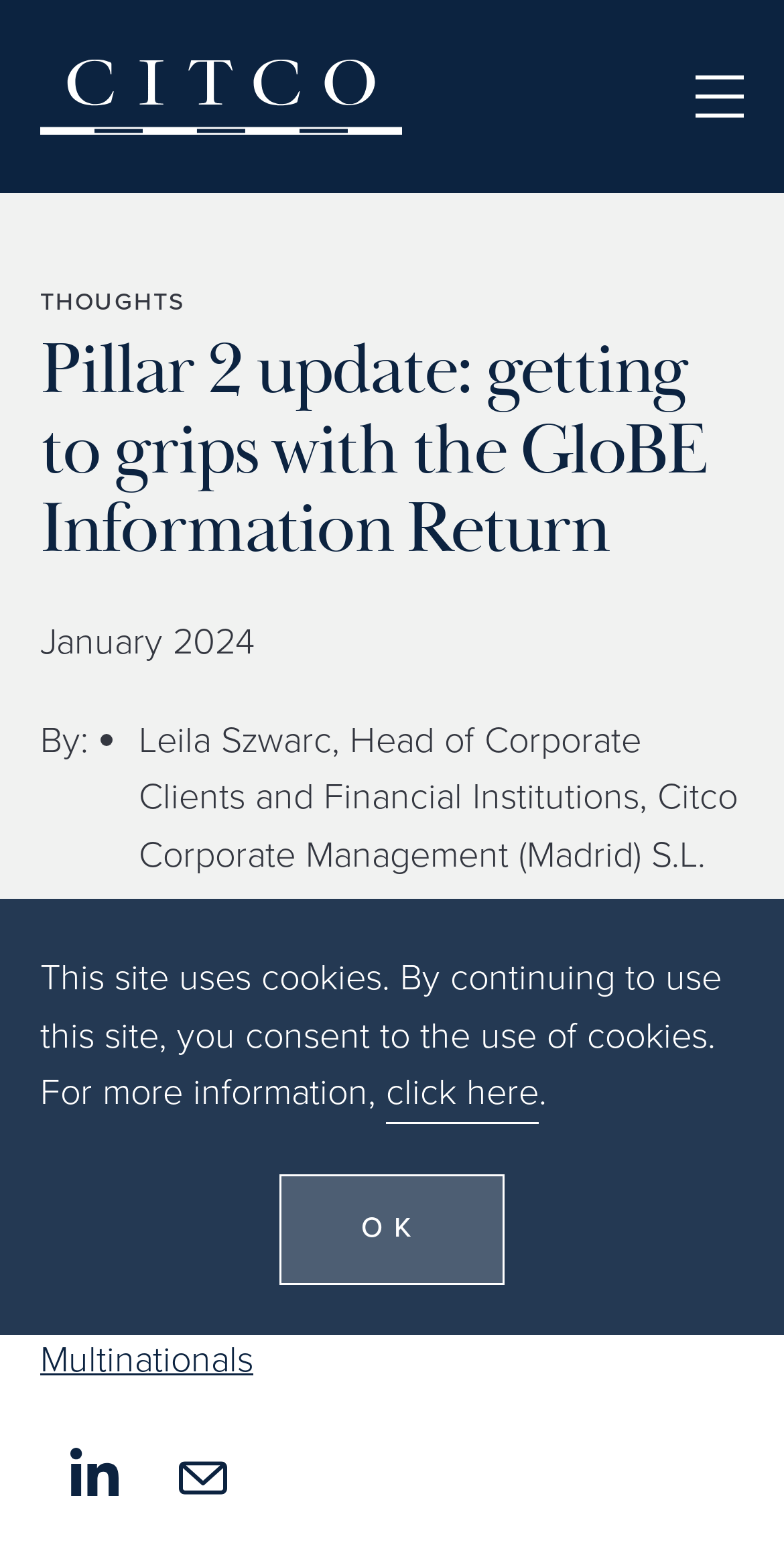What is the topic of the article?
Answer the question with a single word or phrase by looking at the picture.

Pillar 2 update